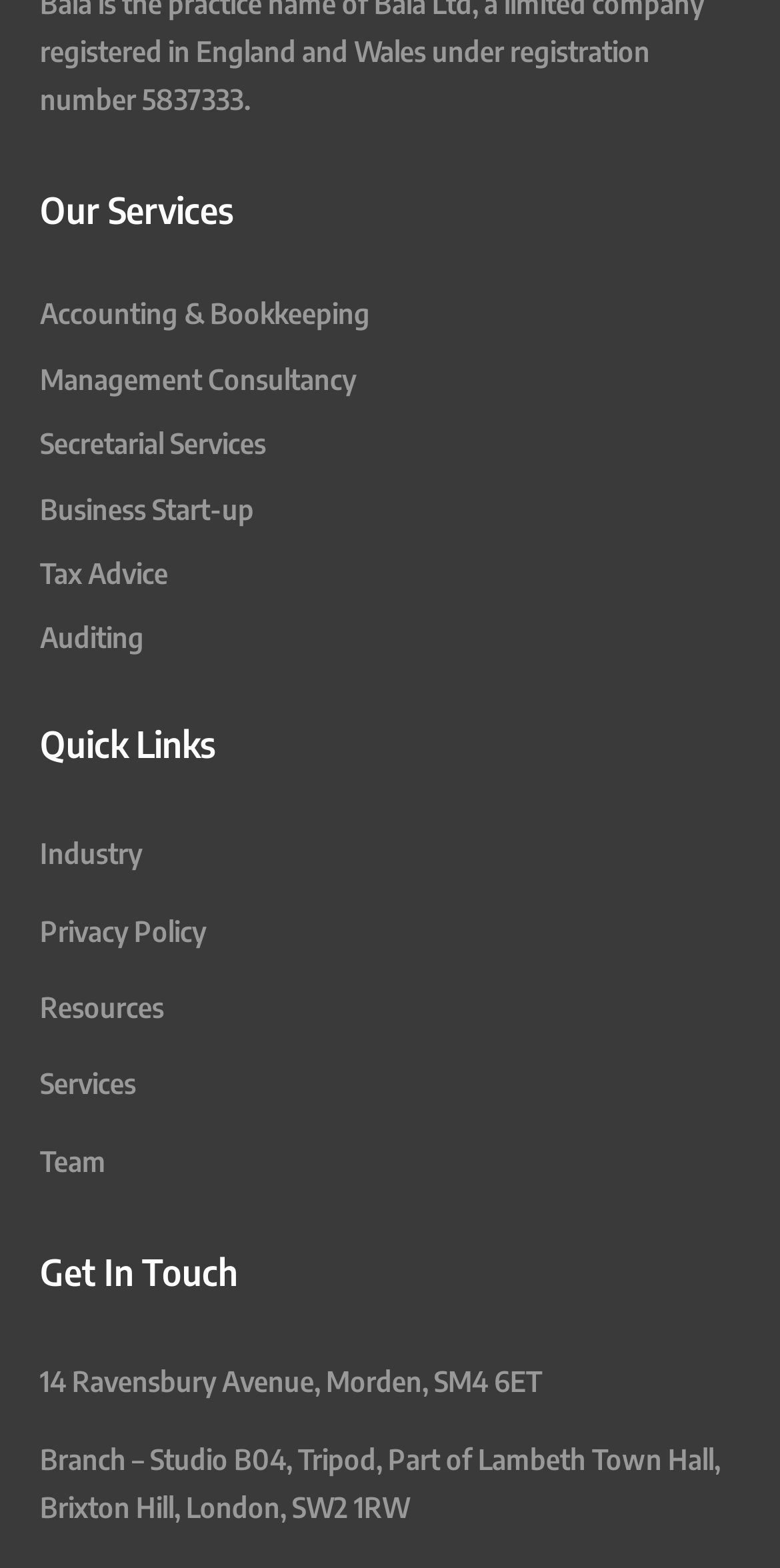What is the name of the second branch location?
Use the information from the screenshot to give a comprehensive response to the question.

The second branch location is mentioned in the StaticText element with the bounding box coordinates [0.051, 0.919, 0.923, 0.972], which is 'Branch – Studio B04, Tripod, Part of Lambeth Town Hall, Brixton Hill, London, SW2 1RW'.